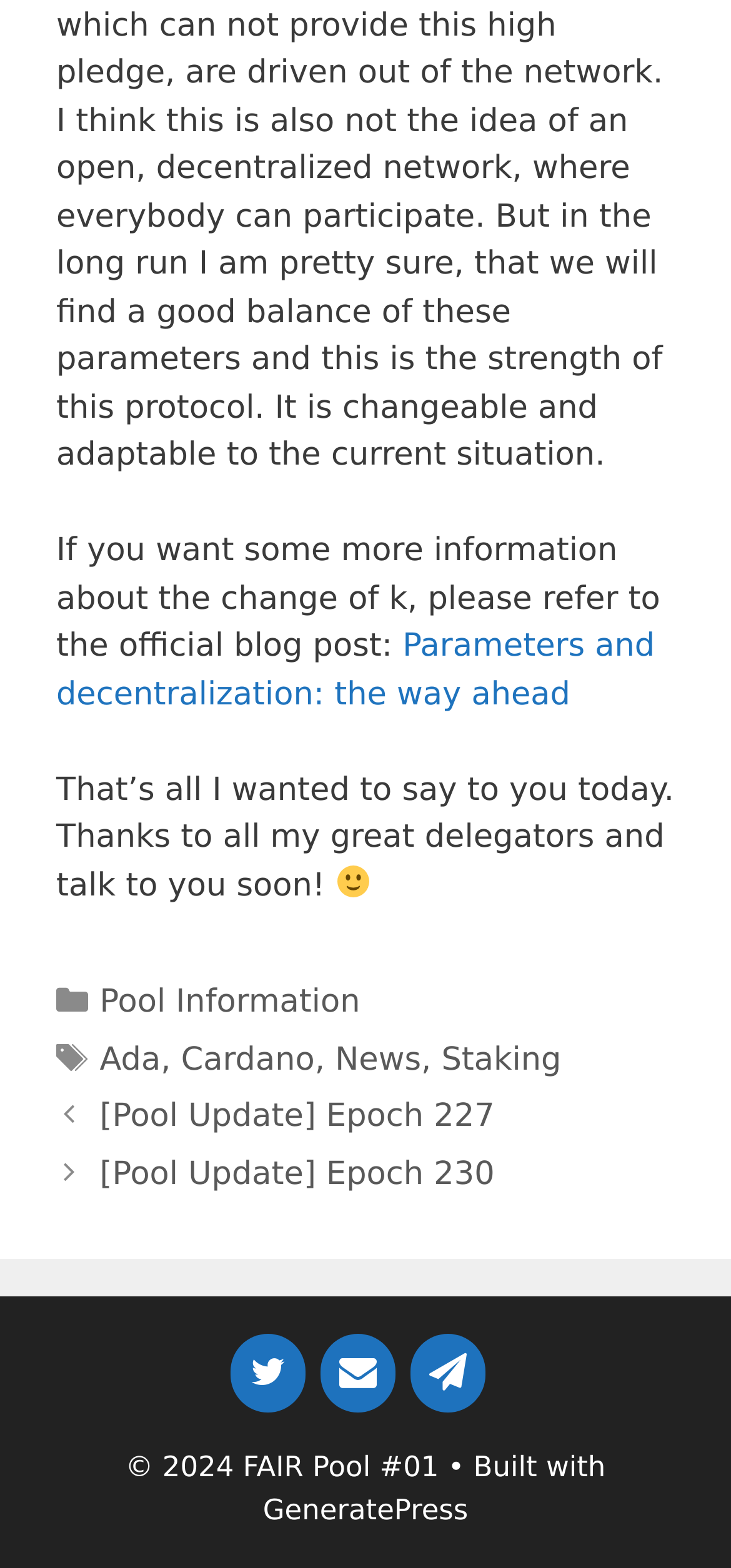Find the bounding box coordinates of the clickable region needed to perform the following instruction: "View the pool information". The coordinates should be provided as four float numbers between 0 and 1, i.e., [left, top, right, bottom].

[0.136, 0.627, 0.493, 0.651]